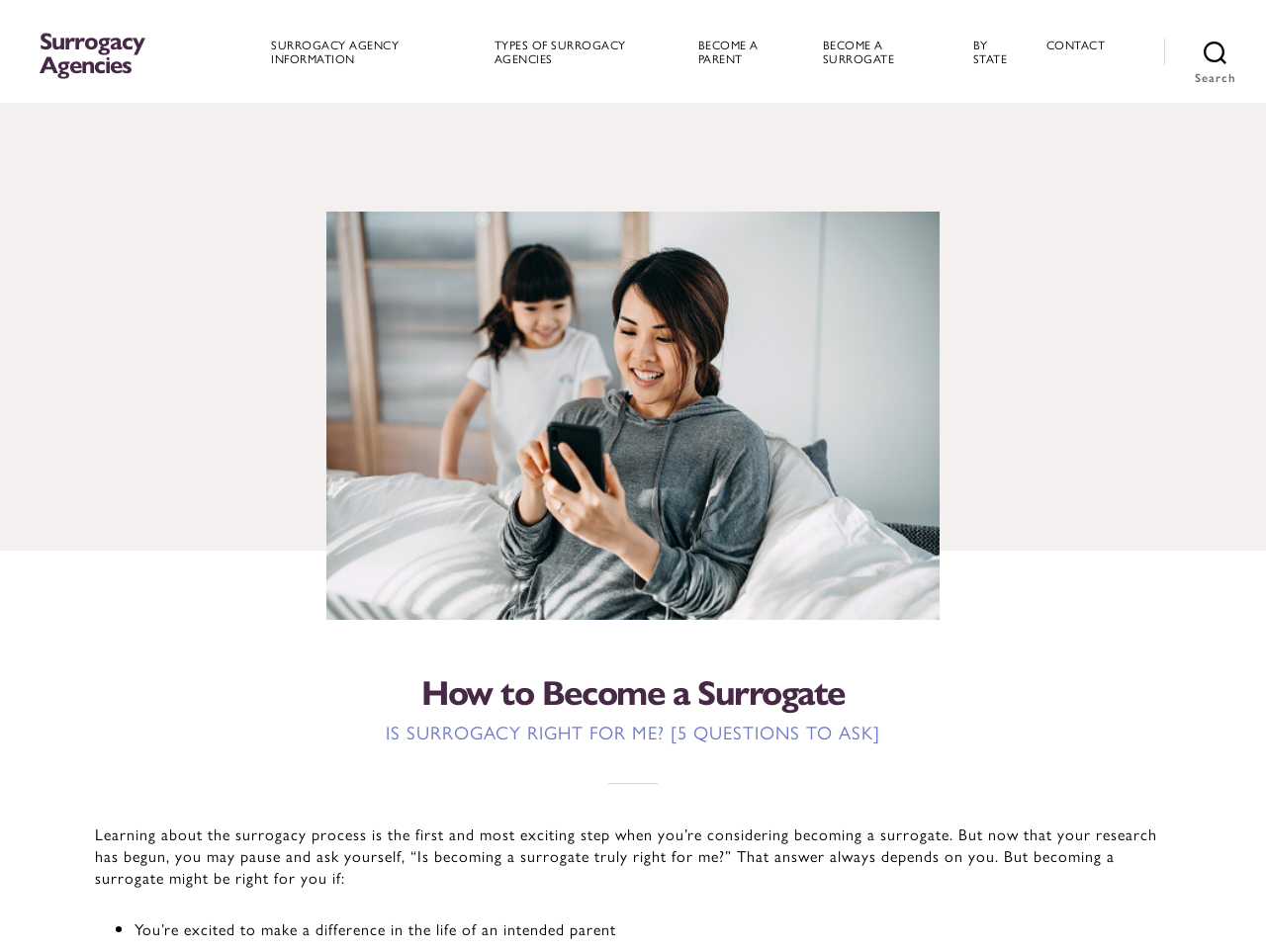Please find the bounding box coordinates of the element that you should click to achieve the following instruction: "Search for something". The coordinates should be presented as four float numbers between 0 and 1: [left, top, right, bottom].

[0.92, 0.031, 1.0, 0.077]